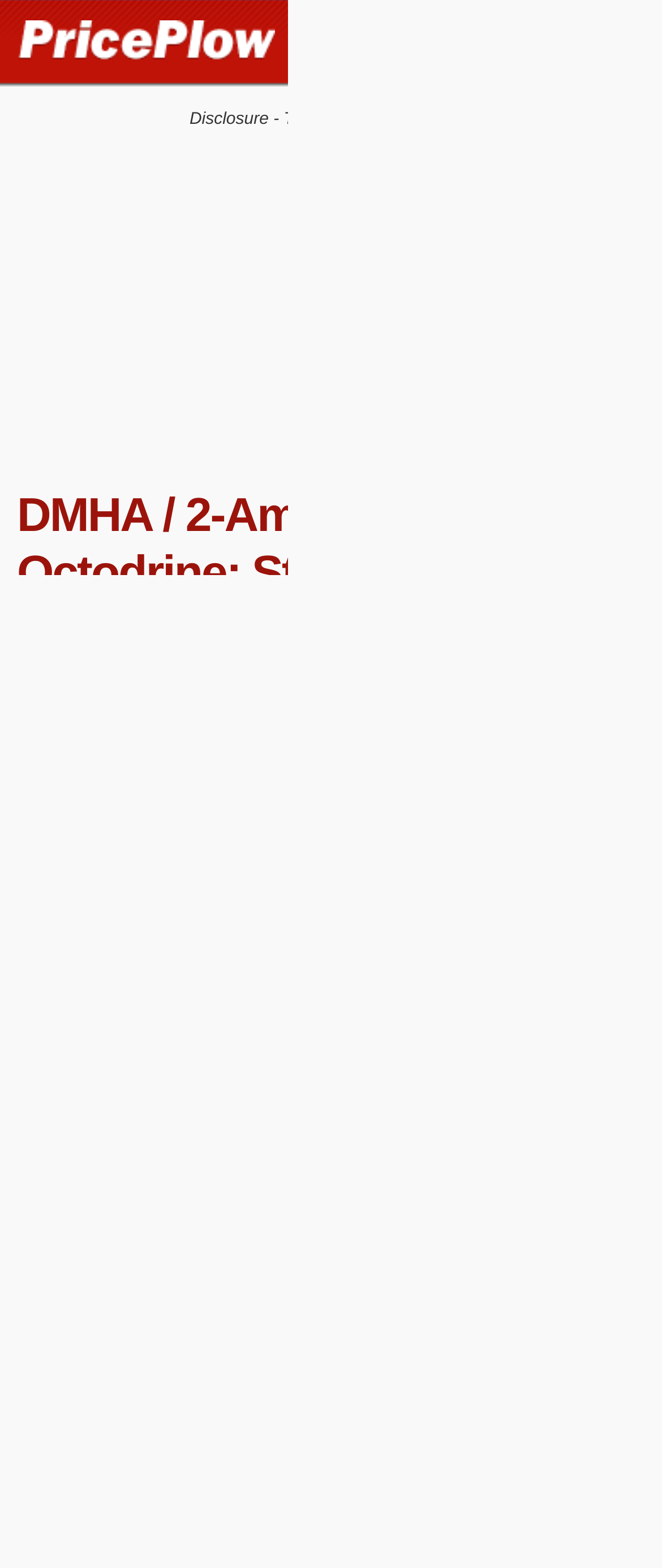Please identify the bounding box coordinates of the area I need to click to accomplish the following instruction: "browse April 2024".

None